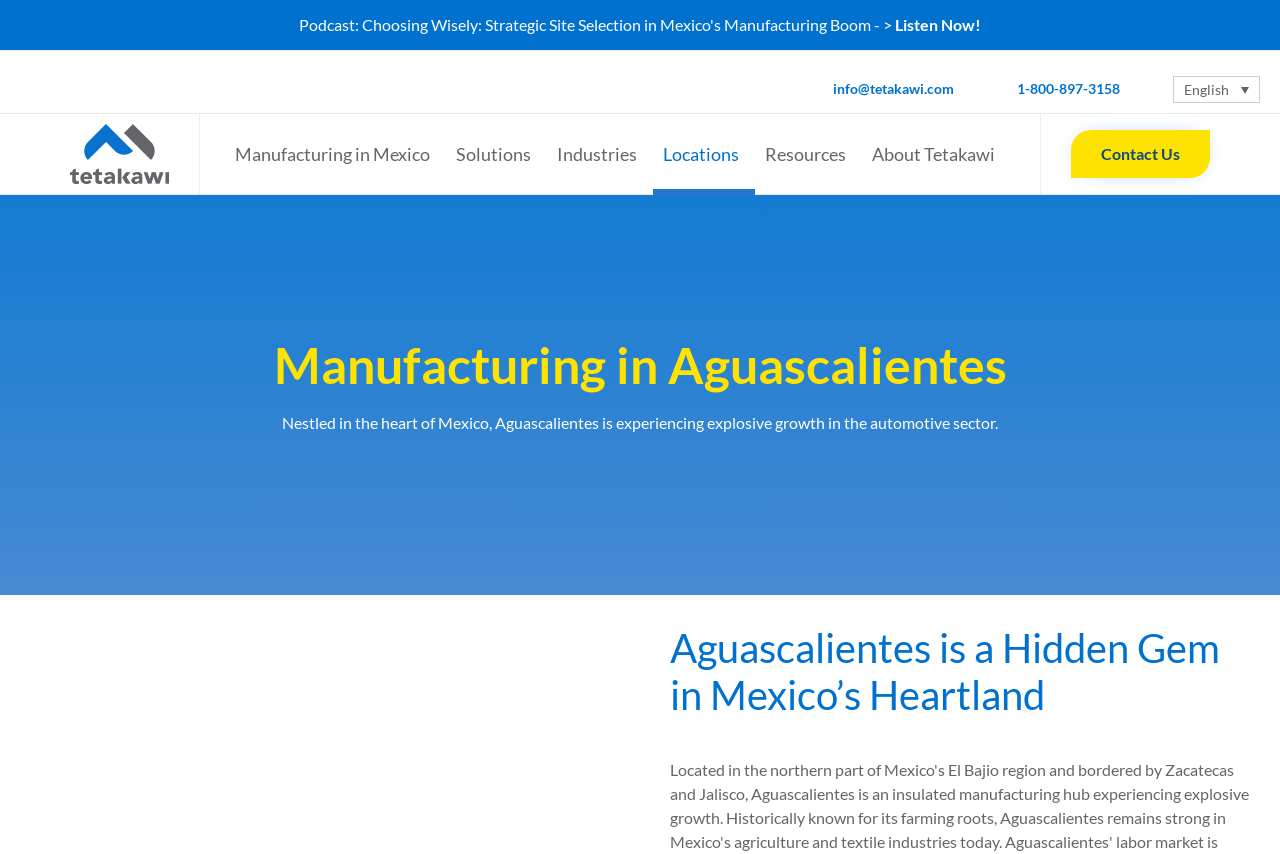Write an elaborate caption that captures the essence of the webpage.

The webpage is about Tetakawi, a shelter services provider in Mexico, specifically highlighting the benefits of manufacturing in Aguascalientes. At the top left, there is a logo of Tetakawi, accompanied by a link to the company's name. Below the logo, there is a navigation menu with links to various sections, including "Manufacturing in Mexico", "Solutions", "Industries", "Locations", "Resources", and "About Tetakawi". 

On the top right, there are contact information links, including "Listen Now!", an email address, and a phone number. Next to the contact information, there is a language selection option, currently set to "English". 

The main content of the webpage starts with a heading "Manufacturing in Aguascalientes" followed by a paragraph describing the growth of the automotive sector in Aguascalientes. Below this, there is a prominent heading "Aguascalientes is a Hidden Gem in Mexico’s Heartland", which likely introduces a section highlighting the advantages of the region.